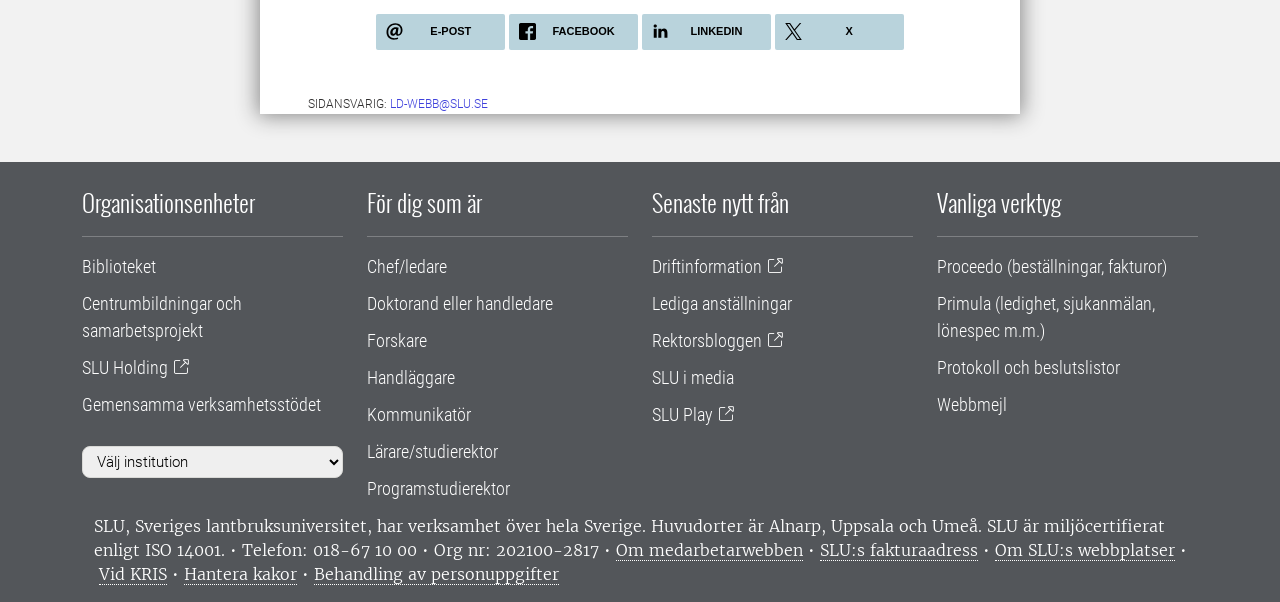What is the purpose of the 'Välj institution' combobox?
Please respond to the question with a detailed and informative answer.

The 'Välj institution' combobox is located in the middle section of the webpage, and it is likely used to select a specific institution within the university. This is inferred from the context of the webpage, which appears to be a portal for university staff and students.